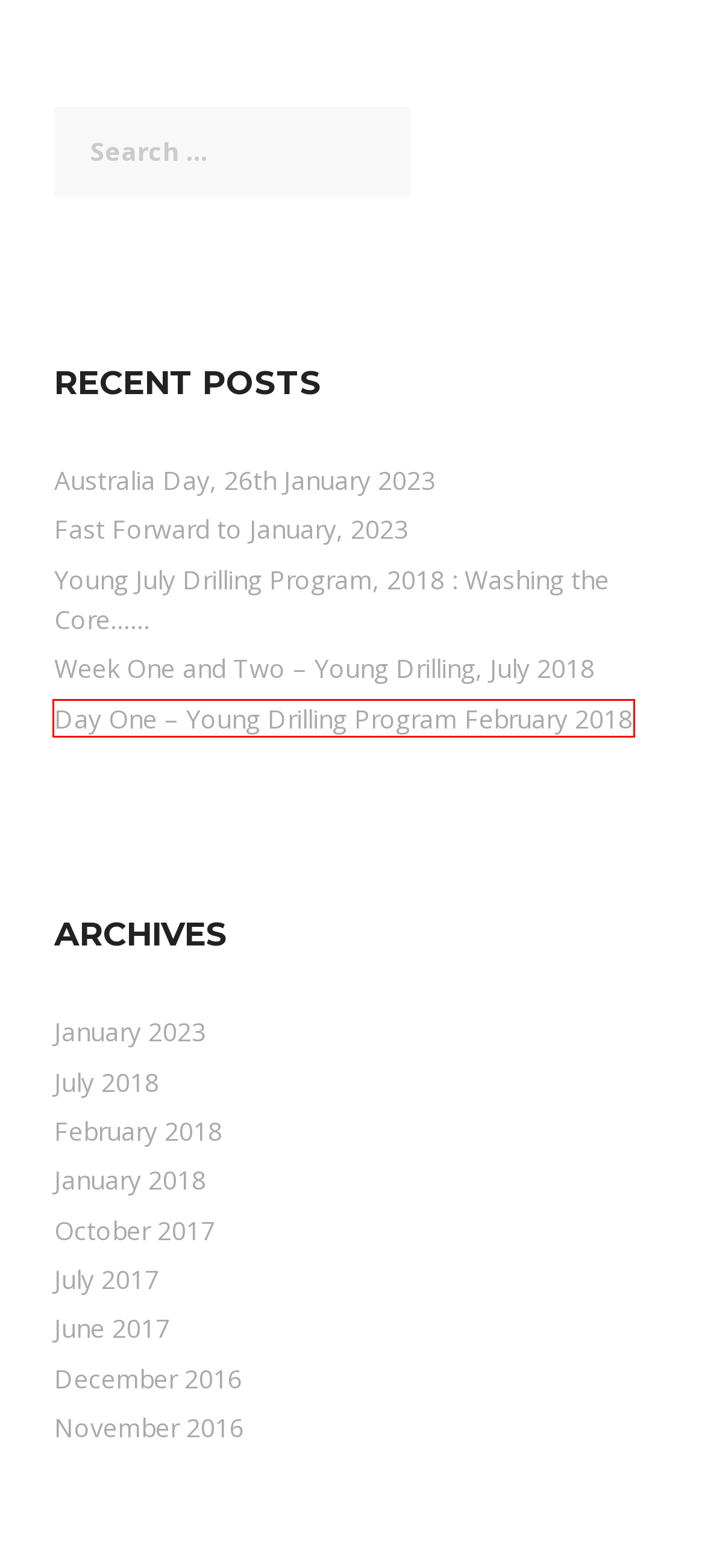Given a screenshot of a webpage with a red bounding box around a UI element, please identify the most appropriate webpage description that matches the new webpage after you click on the element. Here are the candidates:
A. January 2018 – The girl who fell in love with rocks
B. February 2018 – The girl who fell in love with rocks
C. June 2017 – The girl who fell in love with rocks
D. November 2016 – The girl who fell in love with rocks
E. Day One – Young Drilling Program February 2018 – The girl who fell in love with rocks
F. December 2016 – The girl who fell in love with rocks
G. January 2023 – The girl who fell in love with rocks
H. October 2017 – The girl who fell in love with rocks

E